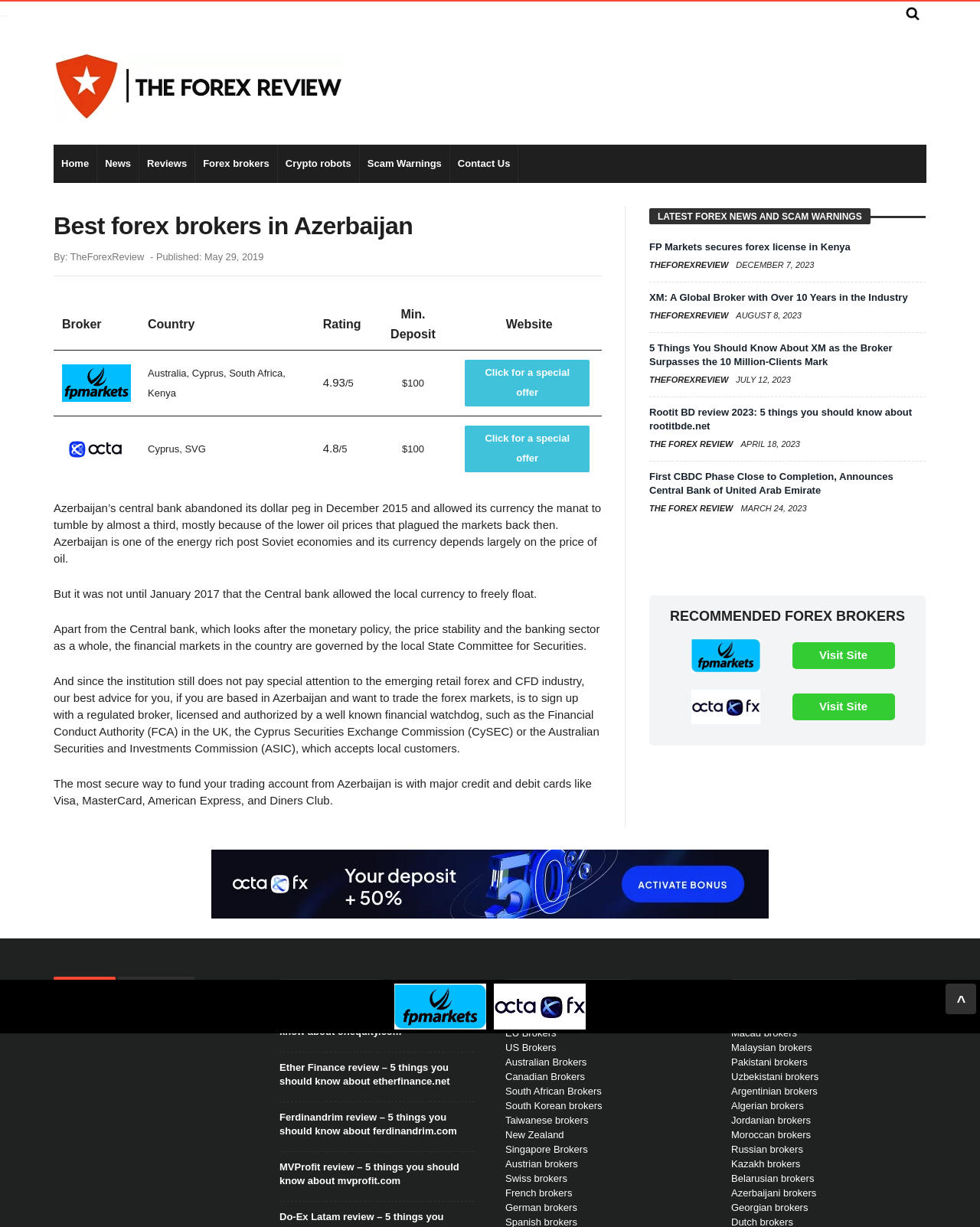Find the bounding box coordinates of the clickable element required to execute the following instruction: "View the 'Best forex brokers in Azerbaijan' article". Provide the coordinates as four float numbers between 0 and 1, i.e., [left, top, right, bottom].

[0.055, 0.168, 0.614, 0.225]